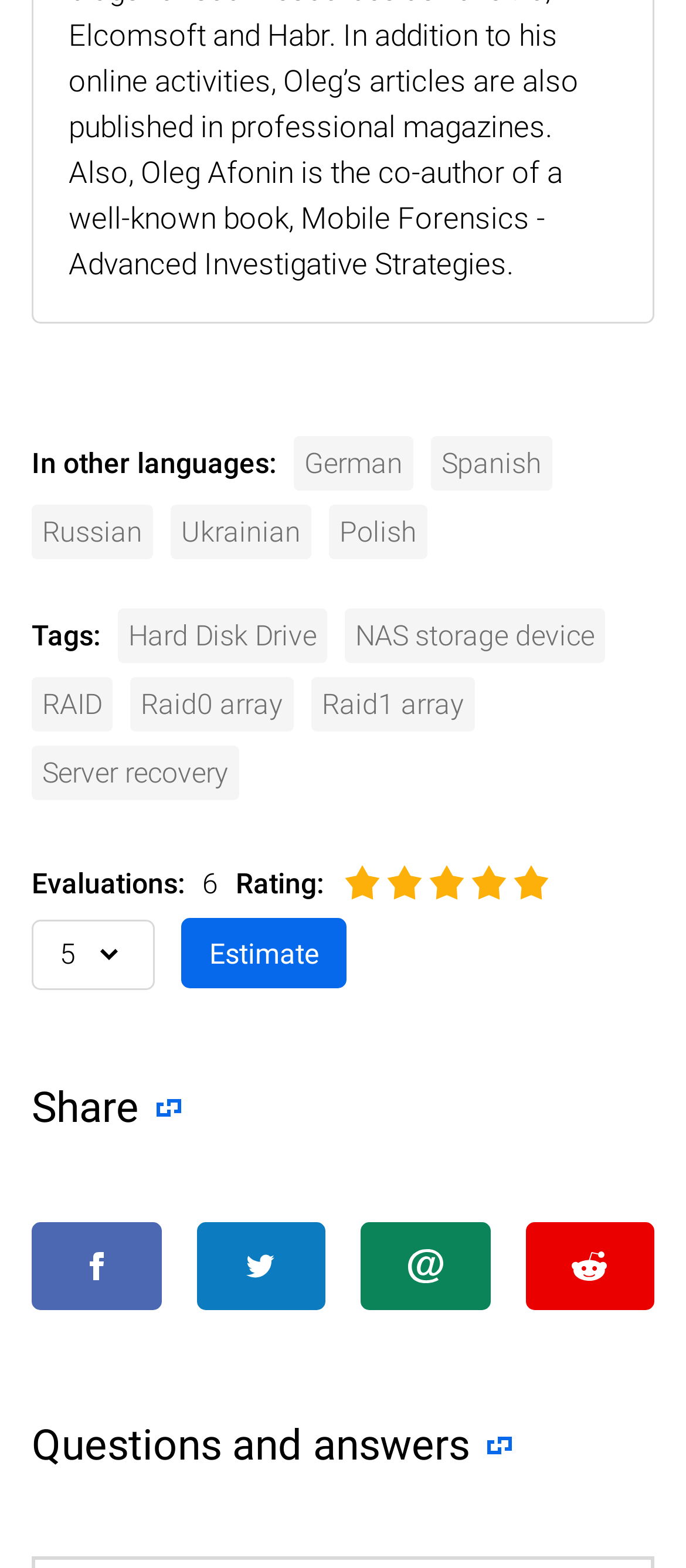Kindly determine the bounding box coordinates for the clickable area to achieve the given instruction: "View RAID information".

[0.046, 0.432, 0.164, 0.467]